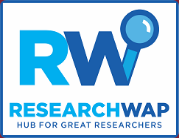What is the mission of ResearchWAP?
Please provide a single word or phrase as your answer based on the screenshot.

connect and support researchers